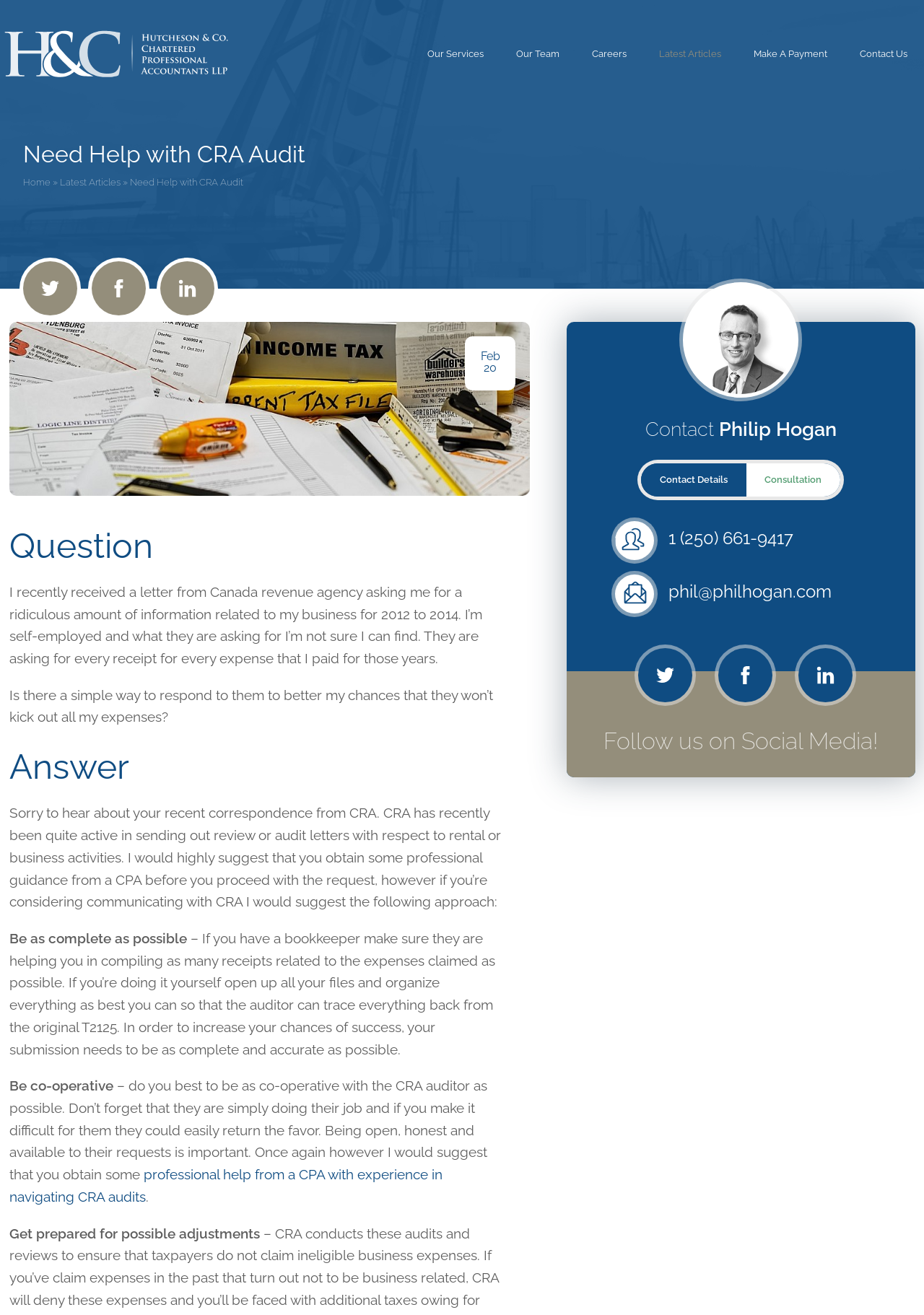Show me the bounding box coordinates of the clickable region to achieve the task as per the instruction: "Contact Philip Hogan".

[0.698, 0.317, 0.778, 0.335]